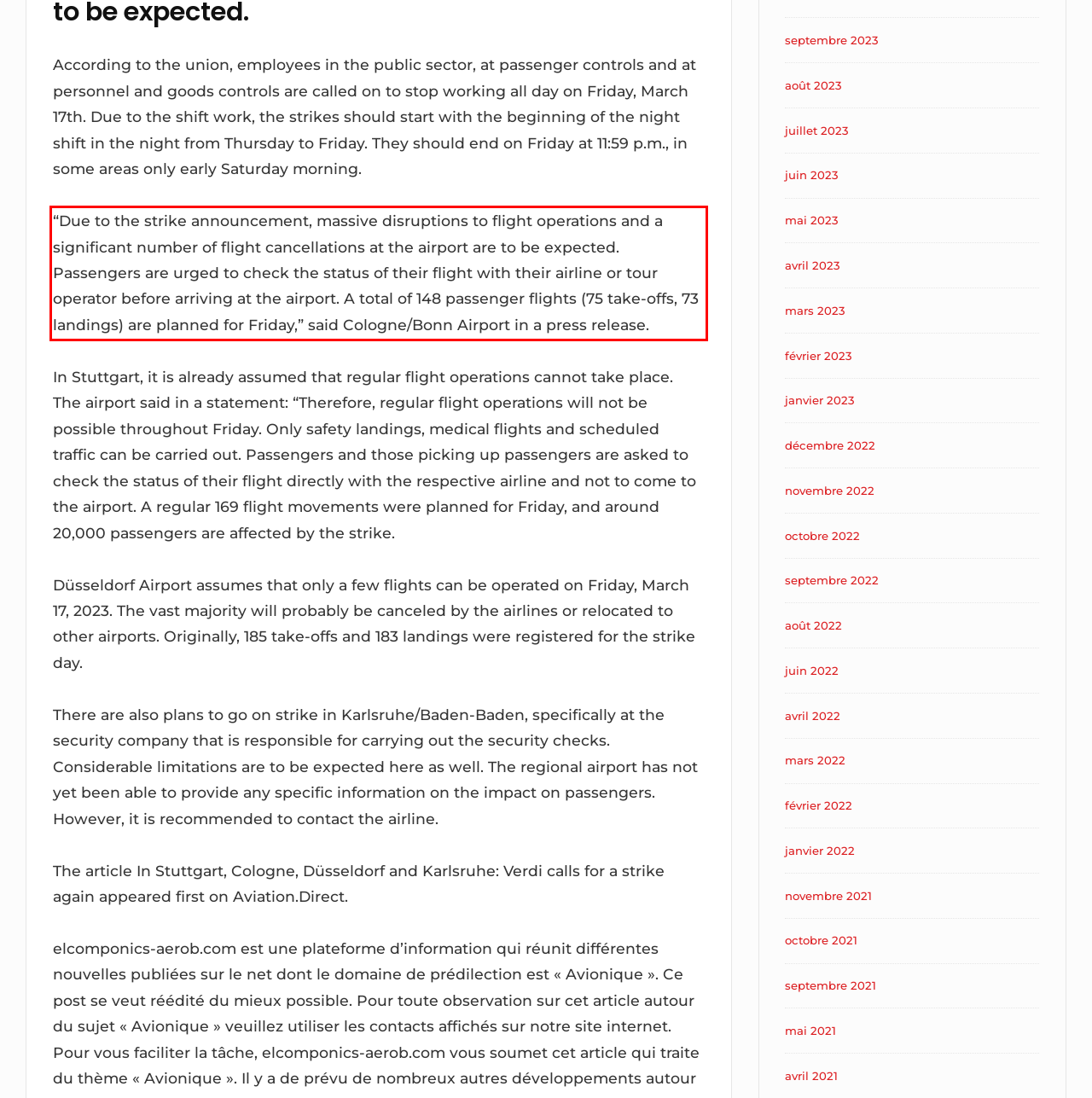There is a screenshot of a webpage with a red bounding box around a UI element. Please use OCR to extract the text within the red bounding box.

“Due to the strike announcement, massive disruptions to flight operations and a significant number of flight cancellations at the airport are to be expected. Passengers are urged to check the status of their flight with their airline or tour operator before arriving at the airport. A total of 148 passenger flights (75 take-offs, 73 landings) are planned for Friday,” said Cologne/Bonn Airport in a press release.